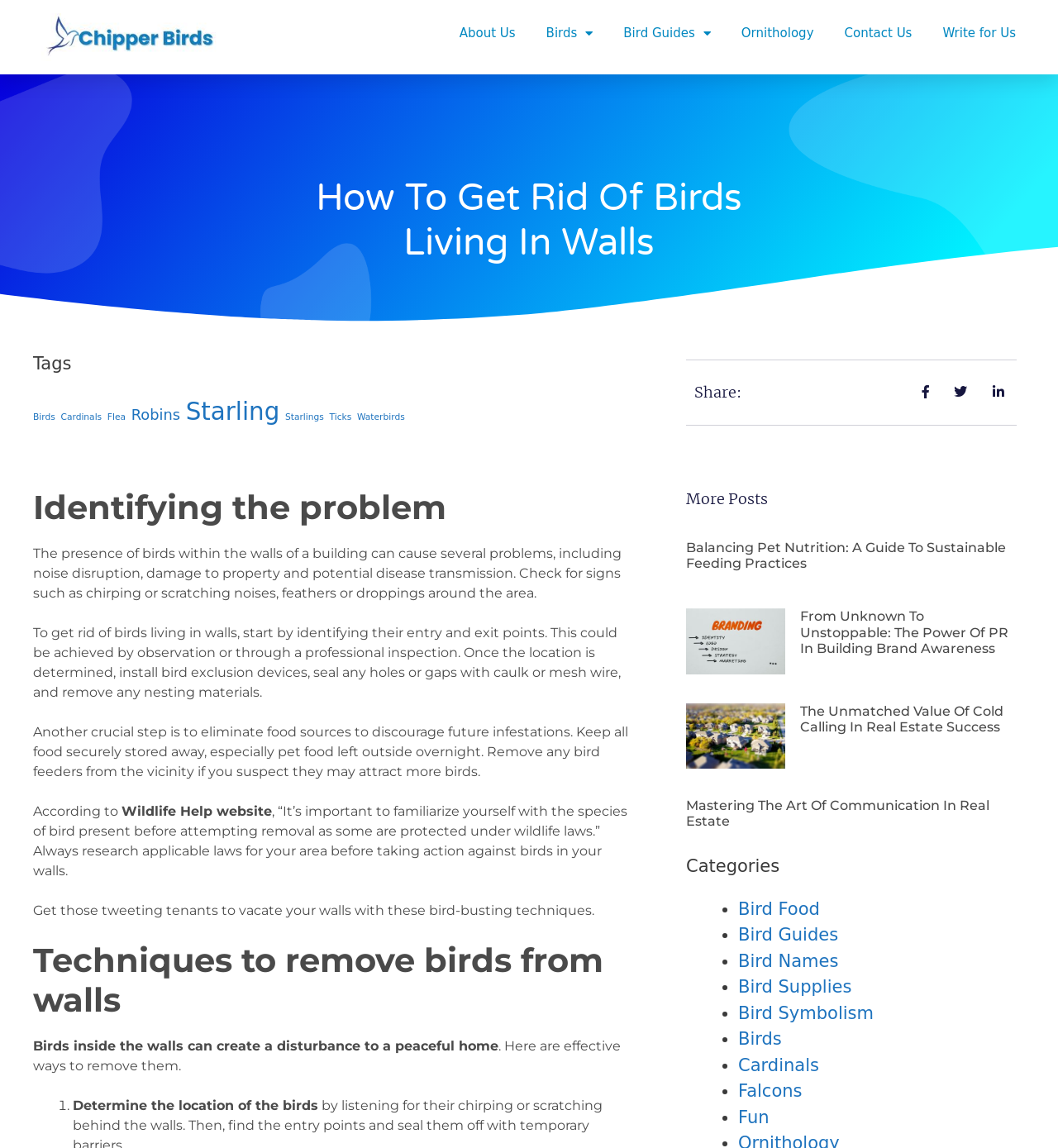Refer to the image and answer the question with as much detail as possible: How many techniques are provided to remove birds from walls?

Although there are multiple steps mentioned in the webpage, only one technique is explicitly listed under the heading 'Techniques to remove birds from walls', which is determining the location of the birds.